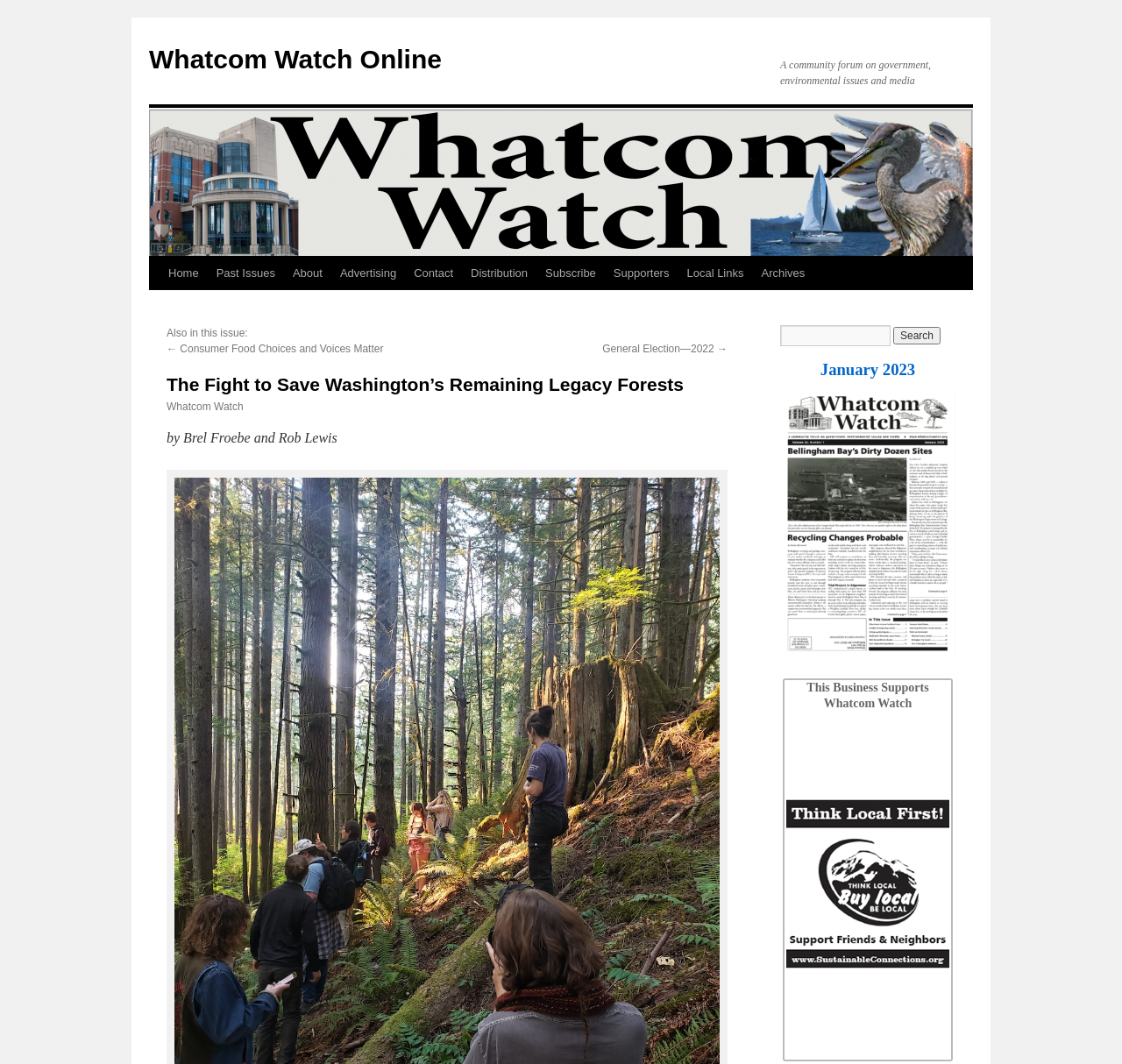Locate the bounding box coordinates of the element that should be clicked to execute the following instruction: "Search for articles".

[0.695, 0.306, 0.794, 0.325]